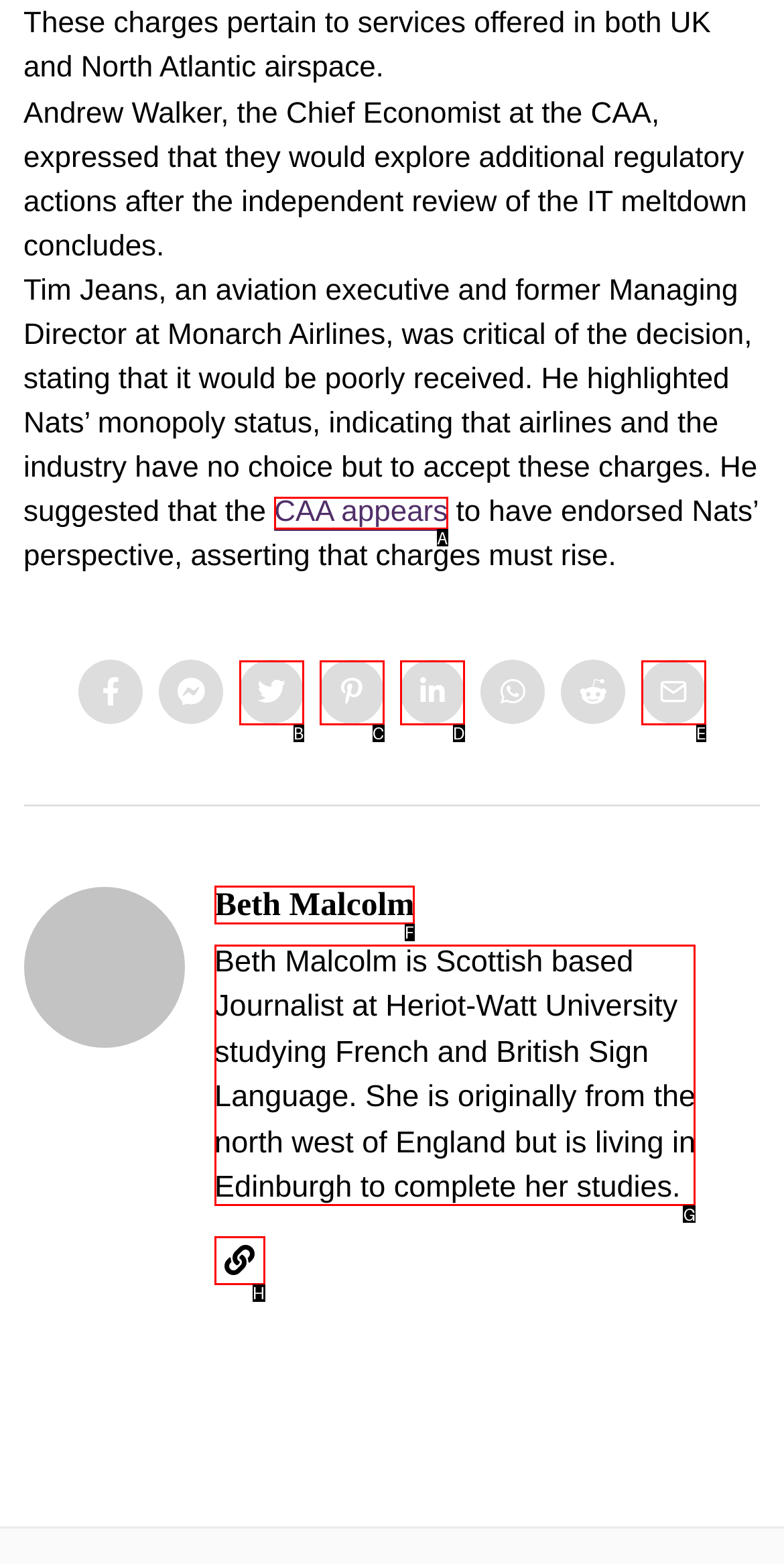Select the right option to accomplish this task: Read more about Beth Malcolm. Reply with the letter corresponding to the correct UI element.

G